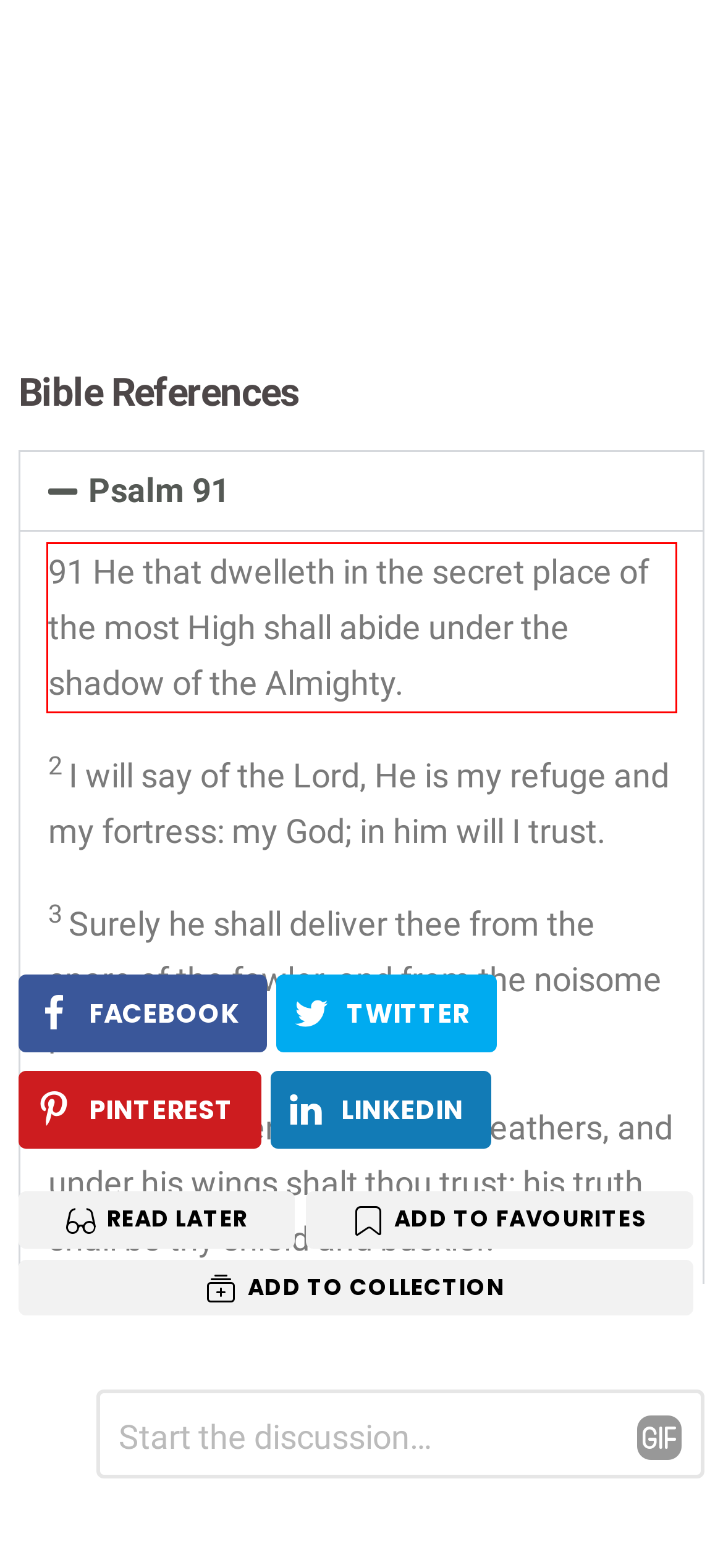Please extract the text content within the red bounding box on the webpage screenshot using OCR.

91 He that dwelleth in the secret place of the most High shall abide under the shadow of the Almighty.